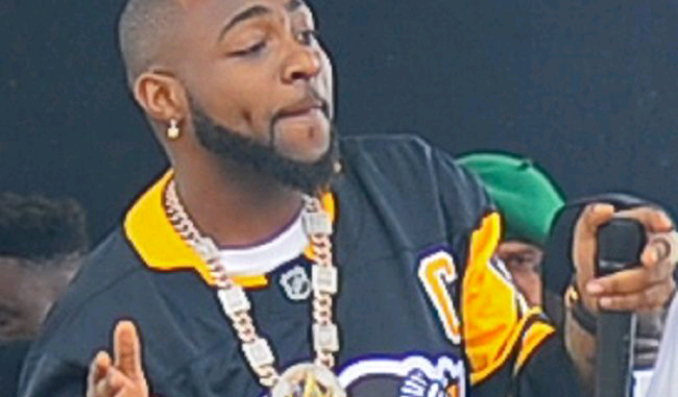Provide an in-depth description of the image.

The image features a dynamic performance by the Nigerian music star Davido, who is known for his energetic stage presence and charismatic appeal. He is captured in mid-performance, showcasing his signature style with a black and yellow jersey that reflects his unique fashion sense. A notable gold chain hangs around his neck, adding an element of luxury to his appearance. The artist's facial expression indicates his deep connection to the music, as he engages with the crowd, likely sharing an upbeat moment during one of his hits. The background suggests a lively audience, contributing to the vibrant atmosphere typical of Davido's concerts. This image encapsulates the excitement and passion that define his performances and his significant impact on the African music scene.